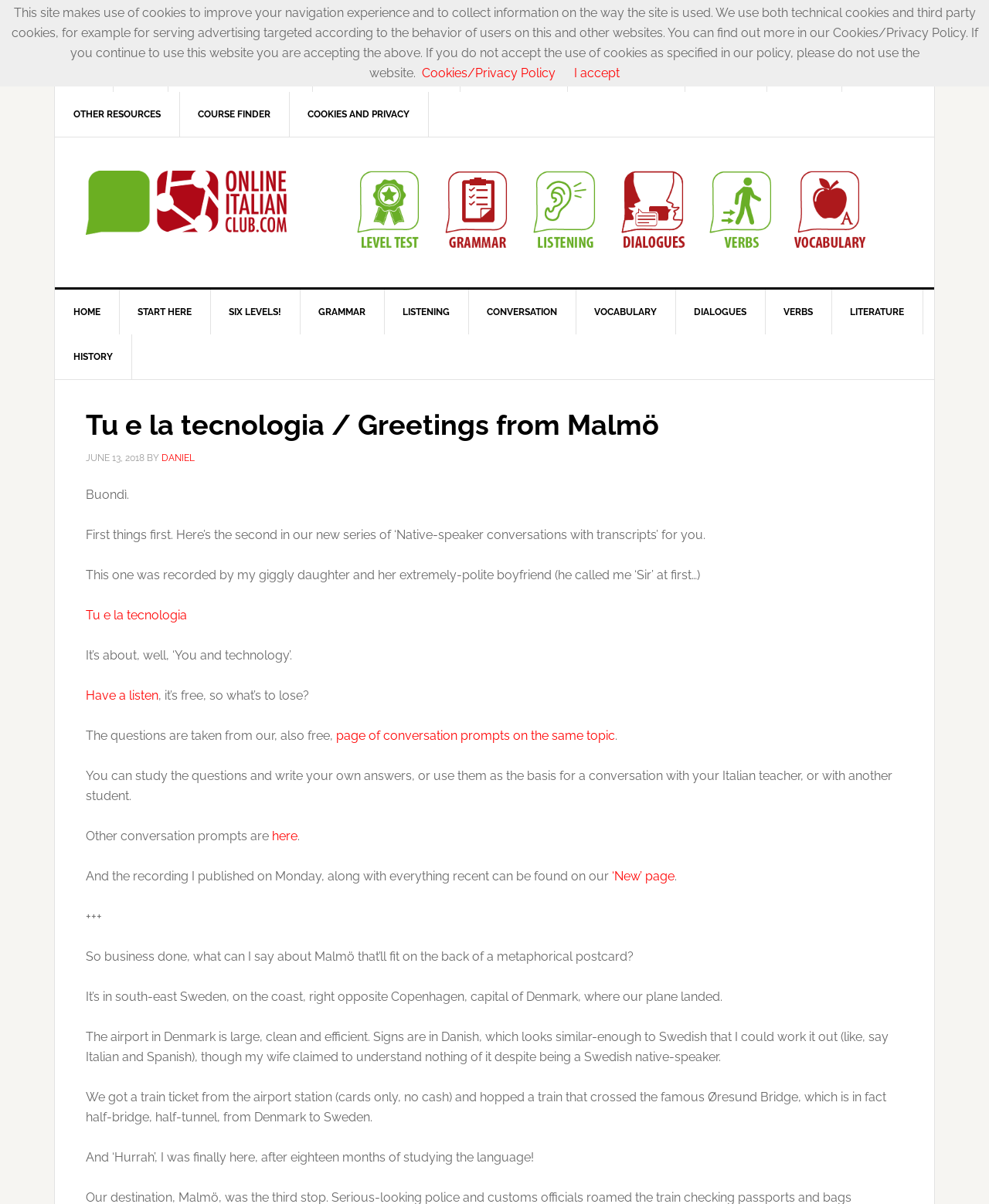Give the bounding box coordinates for the element described by: "FAQ".

[0.114, 0.039, 0.17, 0.076]